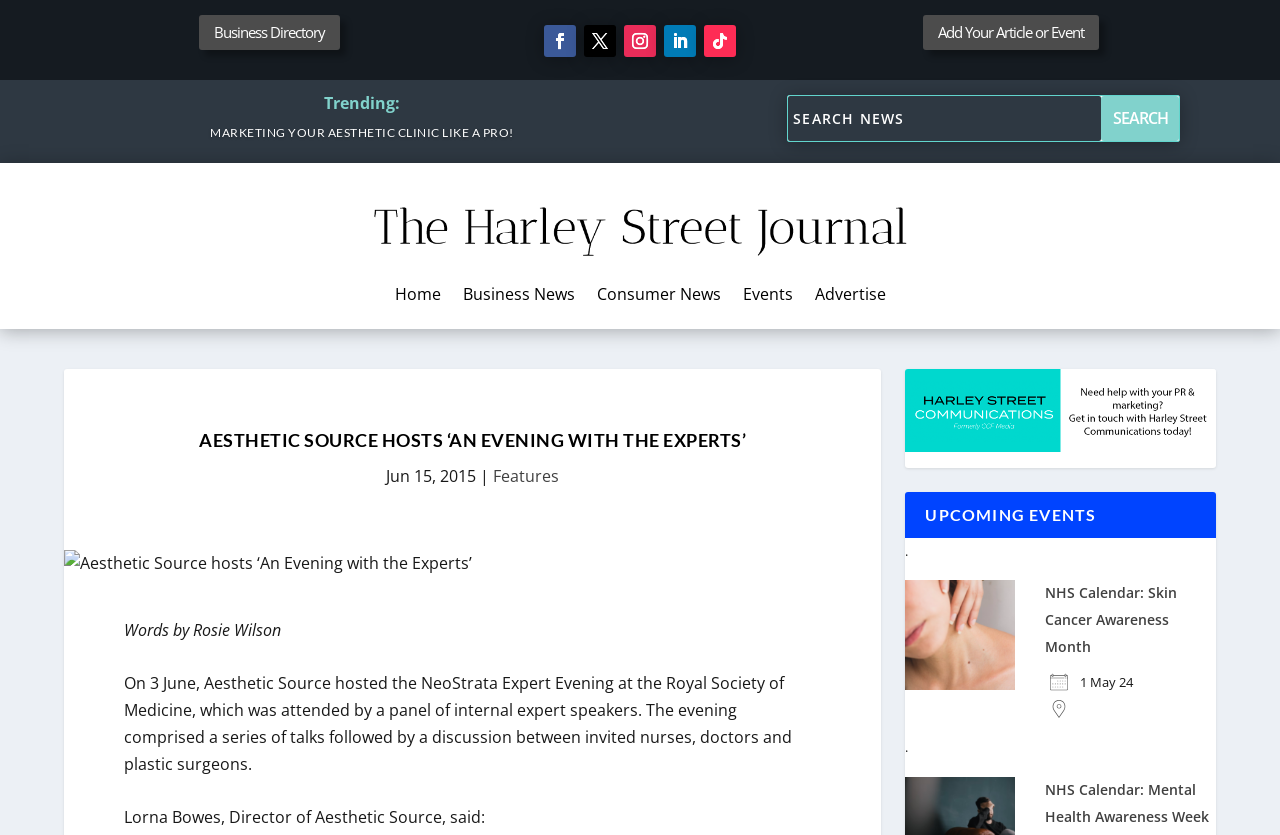Using the element description Add Your Article or Event, predict the bounding box coordinates for the UI element. Provide the coordinates in (top-left x, top-left y, bottom-right x, bottom-right y) format with values ranging from 0 to 1.

[0.721, 0.018, 0.858, 0.059]